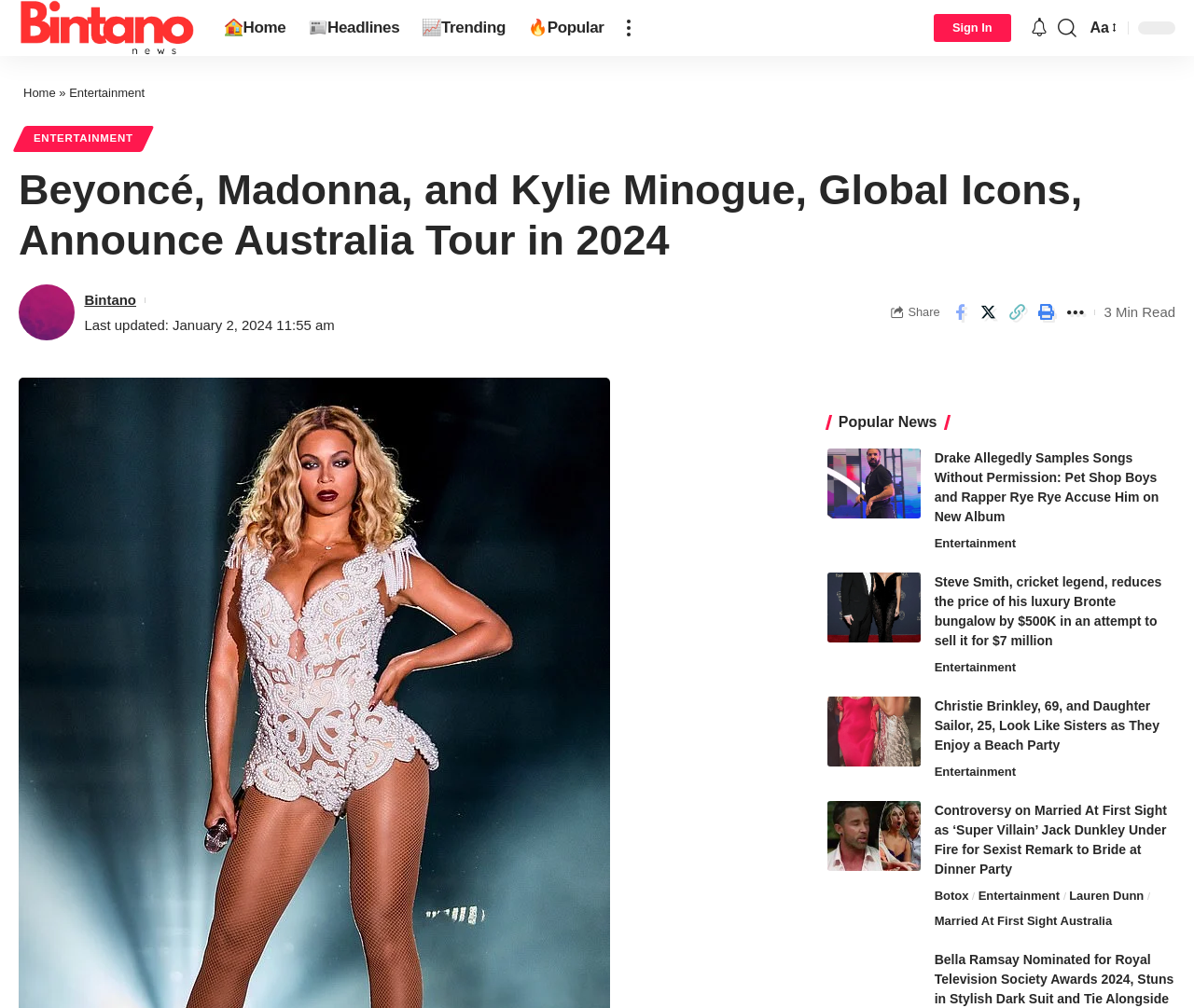Please identify the bounding box coordinates of the element that needs to be clicked to perform the following instruction: "Read the 'Beyoncé, Madonna, and Kylie Minogue, Global Icons, Announce Australia Tour in 2024' article".

[0.016, 0.164, 0.984, 0.264]